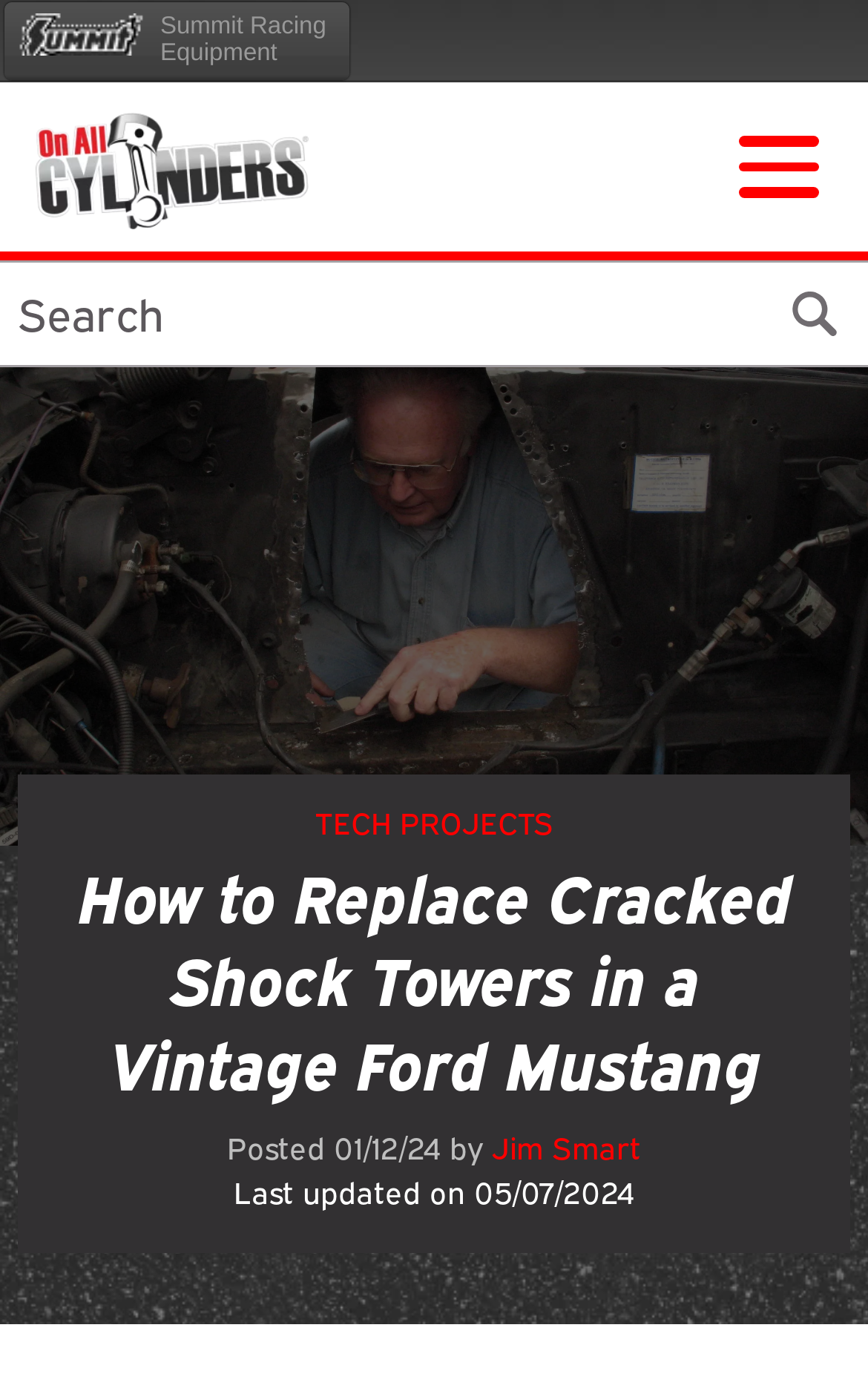Give a succinct answer to this question in a single word or phrase: 
What is the date when the article was last updated?

05/07/2024